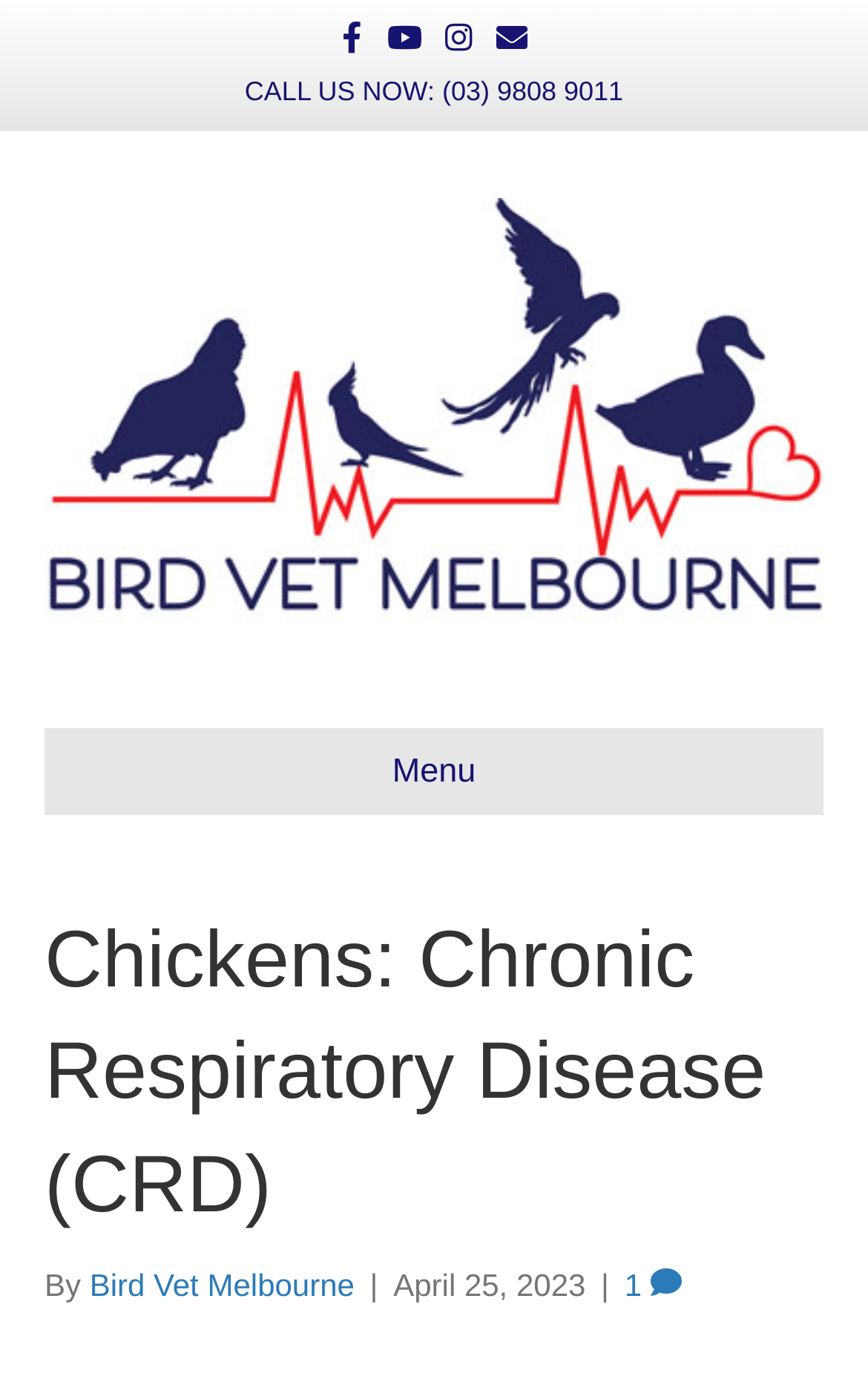When was the article published?
Based on the image, provide your answer in one word or phrase.

April 25, 2023